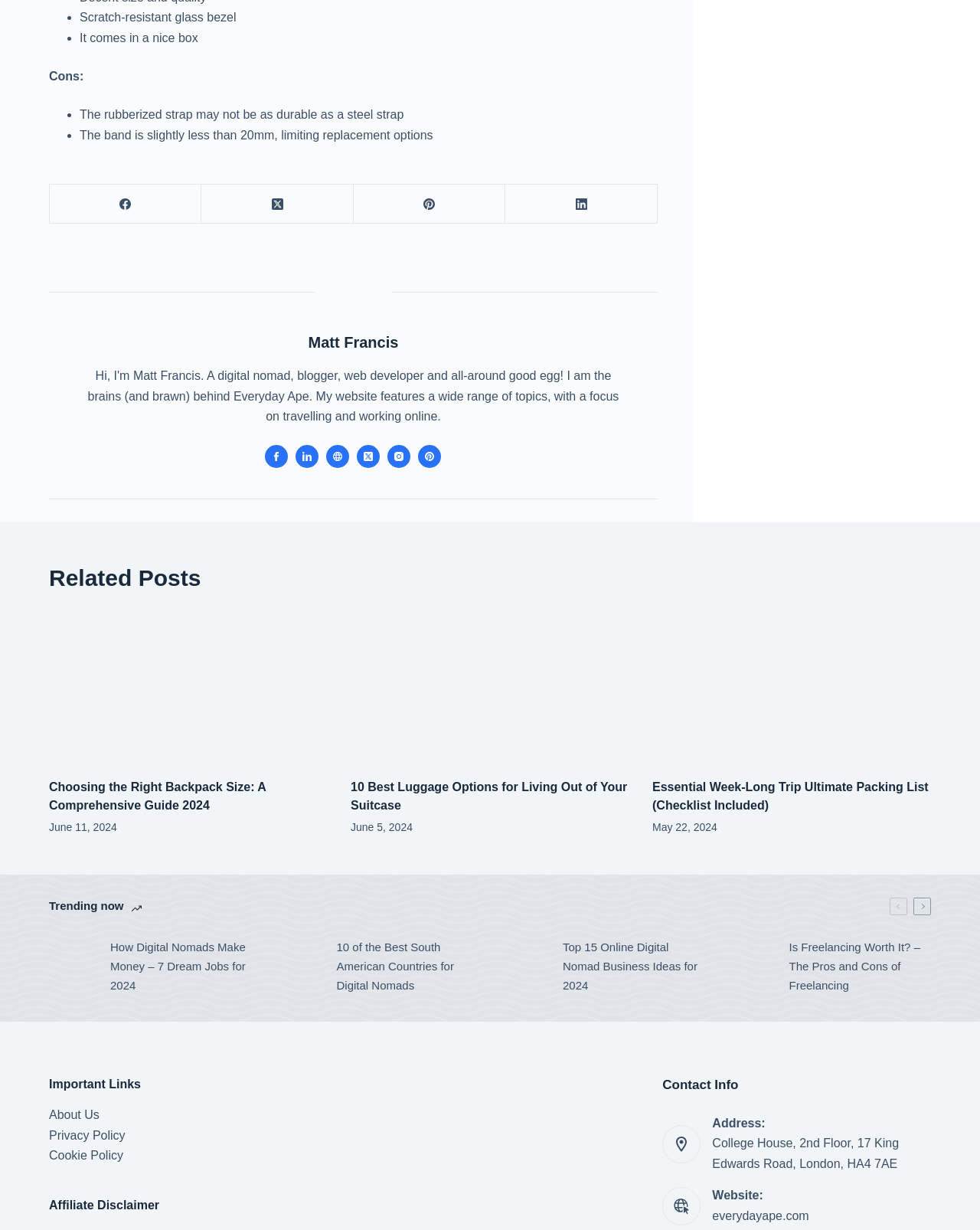Find the bounding box coordinates of the element's region that should be clicked in order to follow the given instruction: "Visit the website of Matt Francis". The coordinates should consist of four float numbers between 0 and 1, i.e., [left, top, right, bottom].

[0.337, 0.217, 0.384, 0.255]